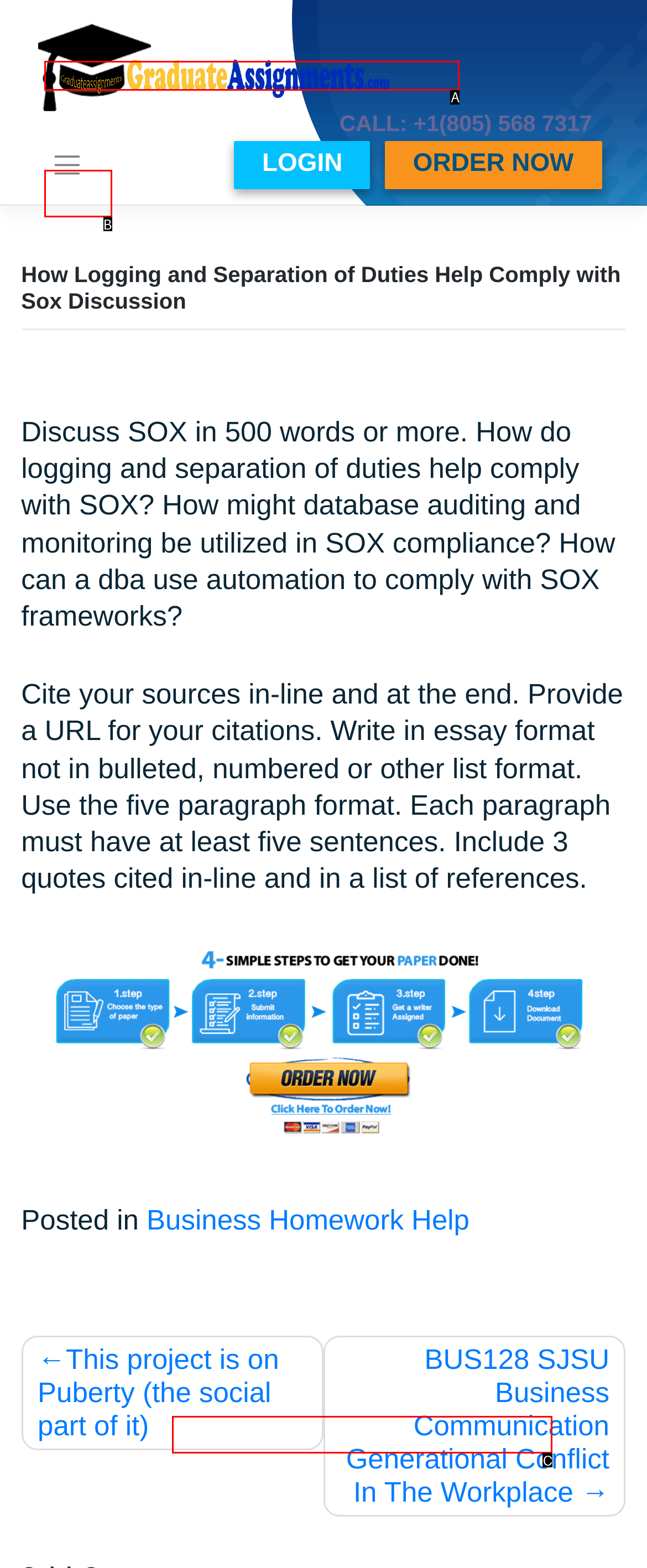Tell me which one HTML element best matches the description: Business Homework Help Answer with the option's letter from the given choices directly.

C